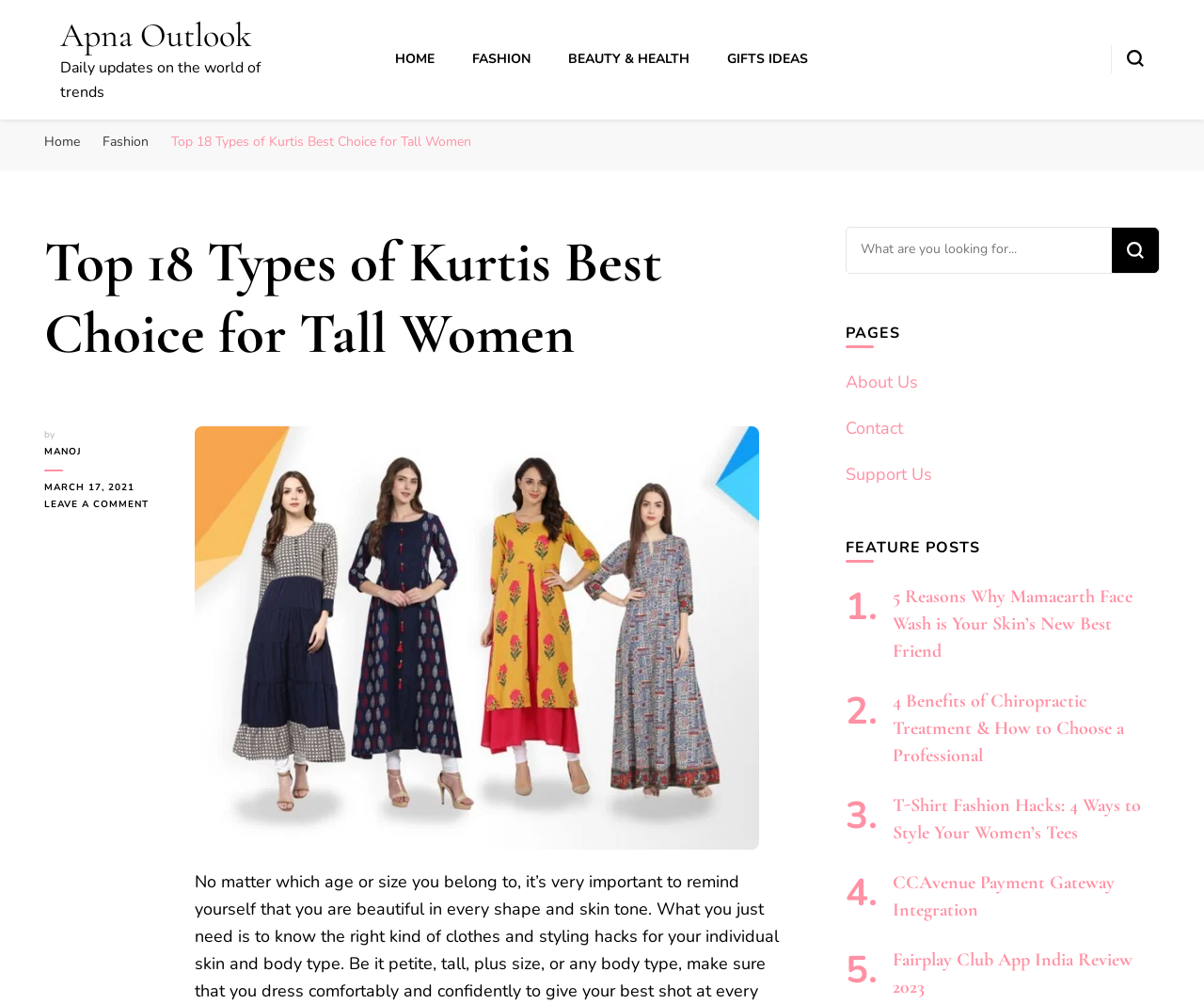Please mark the clickable region by giving the bounding box coordinates needed to complete this instruction: "Search for something".

[0.702, 0.226, 0.963, 0.273]